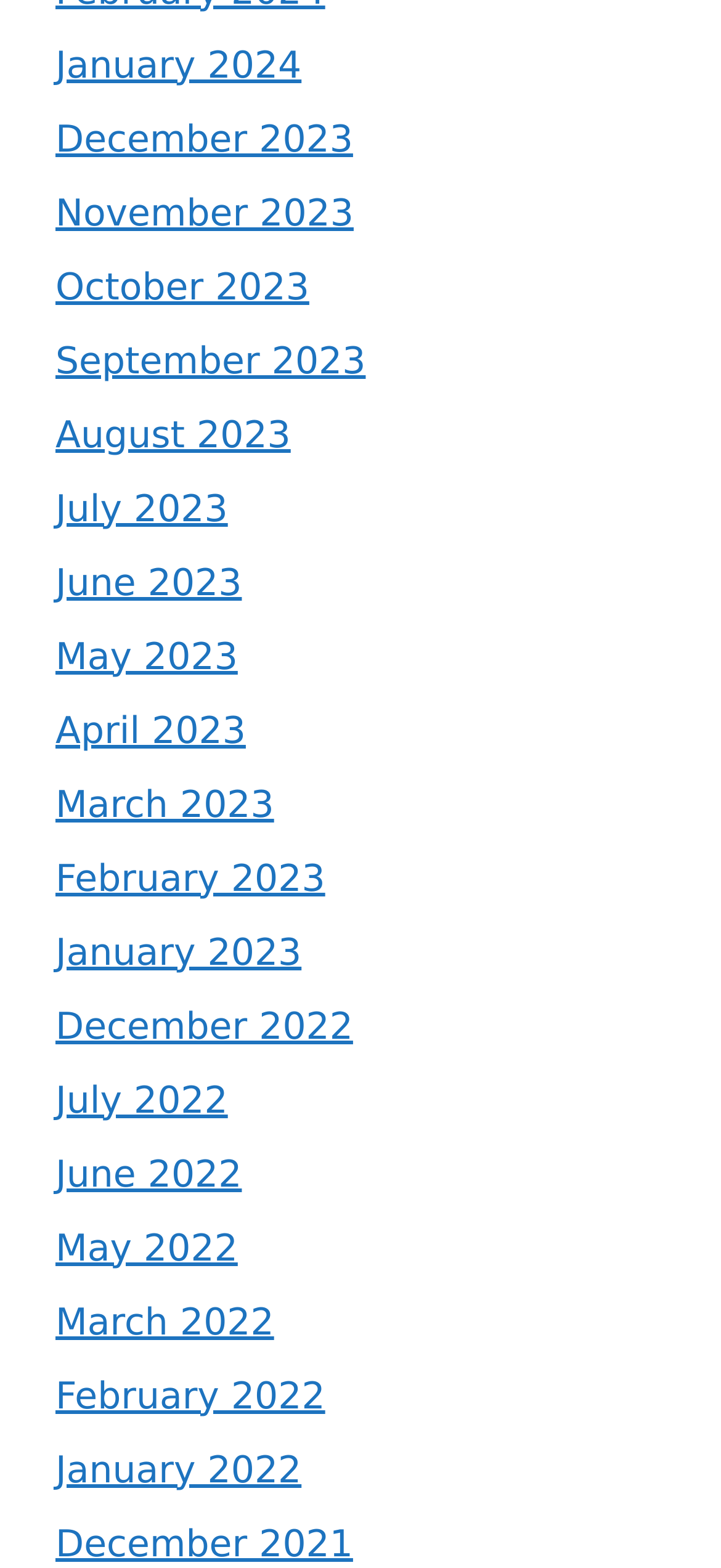How many months are listed in 2023?
Using the visual information, reply with a single word or short phrase.

12